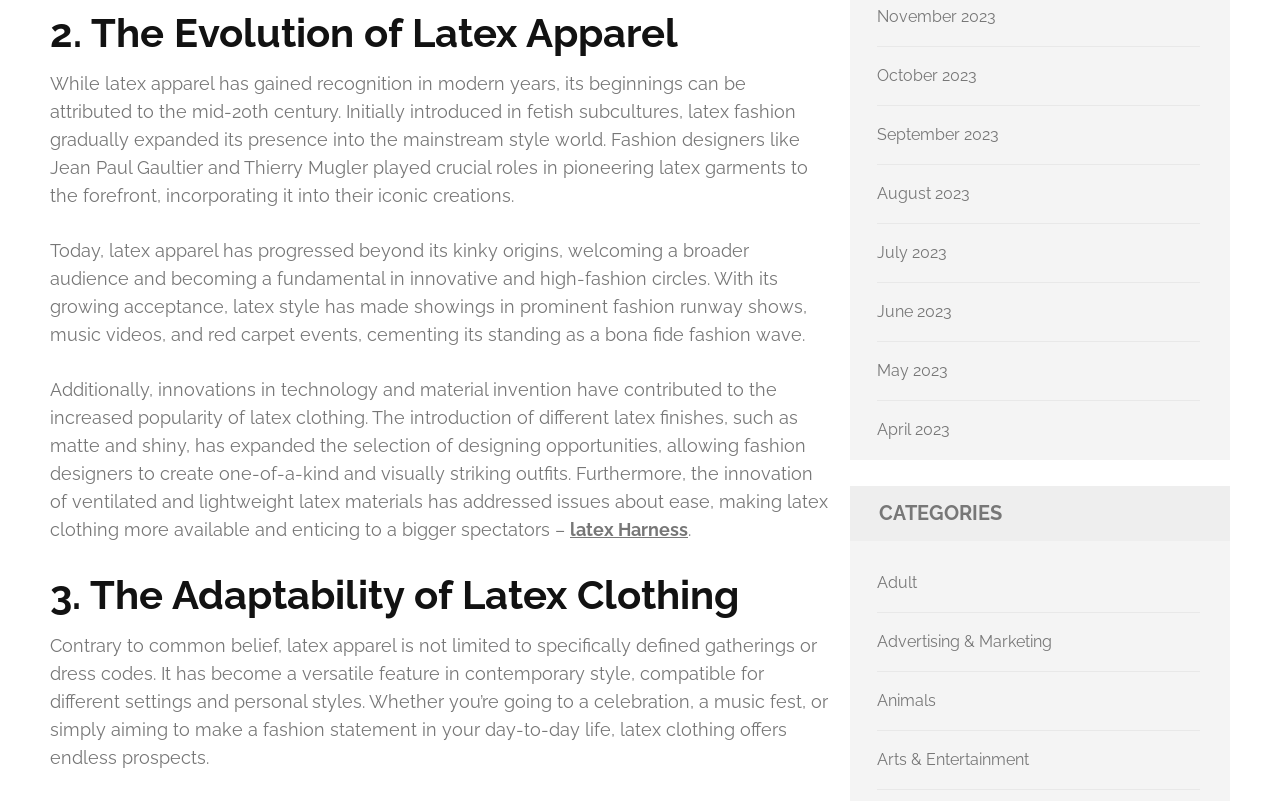What is the topic of the second heading?
Answer the question using a single word or phrase, according to the image.

The Adaptability of Latex Clothing